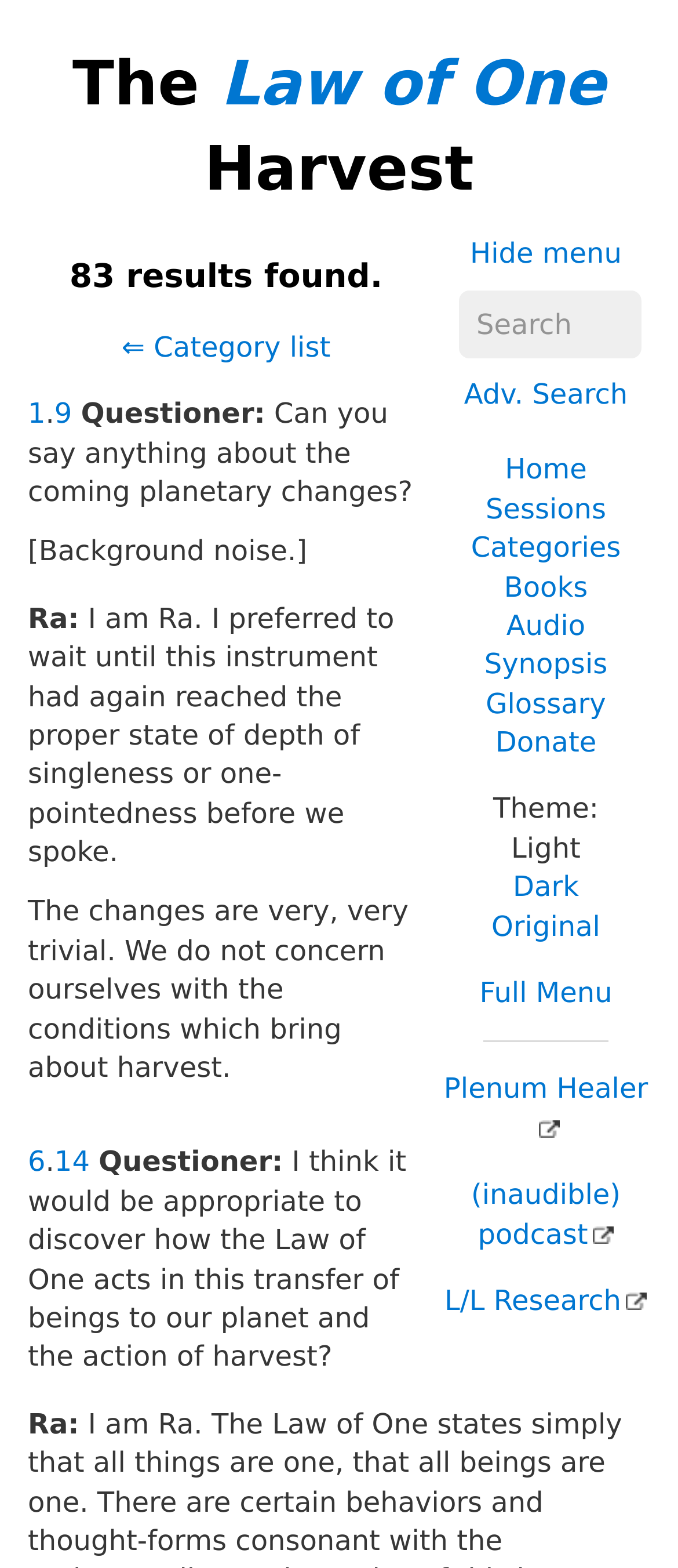What is the current theme?
Please craft a detailed and exhaustive response to the question.

The current theme can be determined by looking at the theme options, where 'Light' is currently selected, as indicated by the StaticText 'Light' located next to the 'Theme:' label.